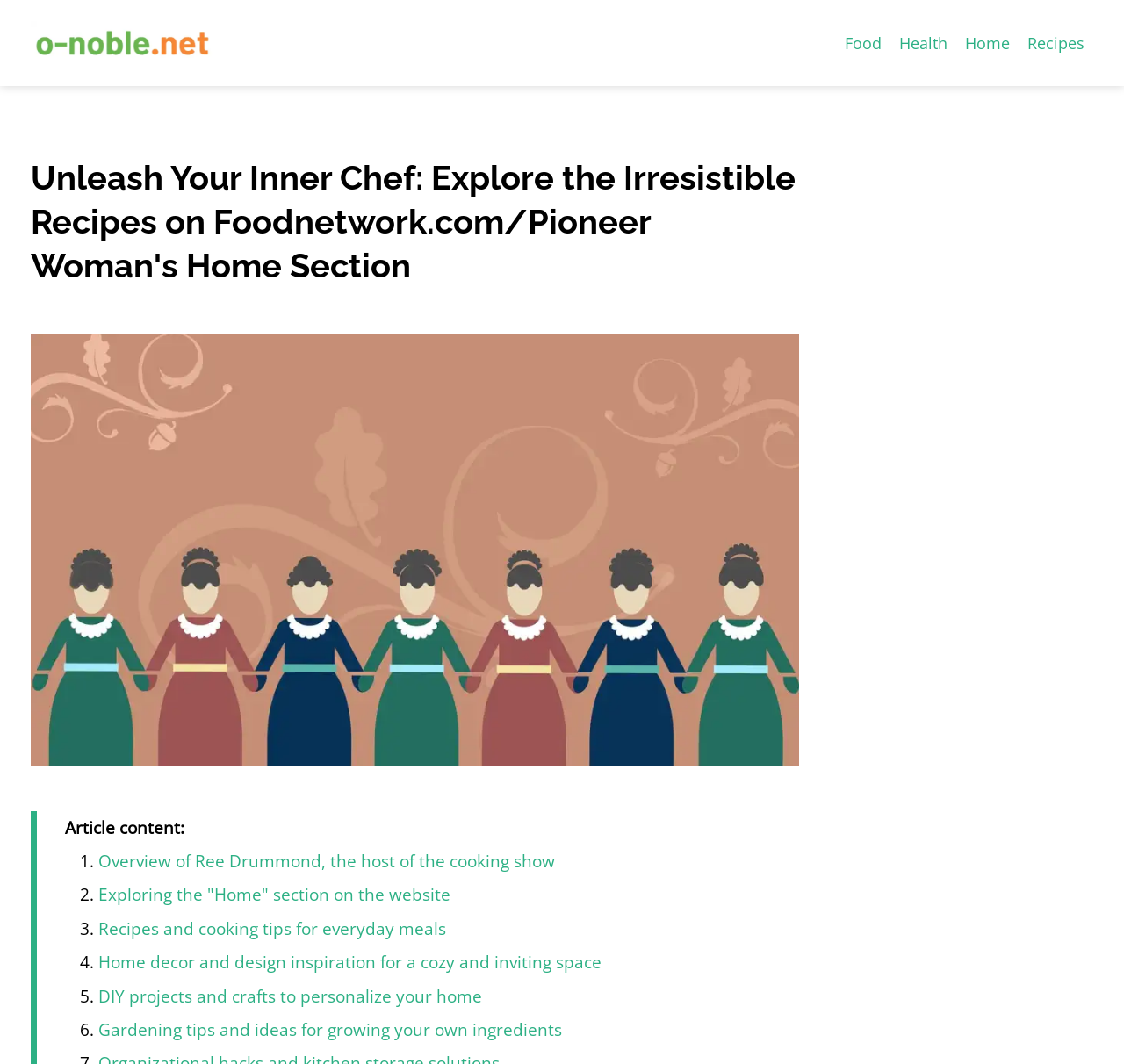Locate the bounding box coordinates of the clickable area needed to fulfill the instruction: "Get home decor and design inspiration".

[0.088, 0.893, 0.535, 0.915]